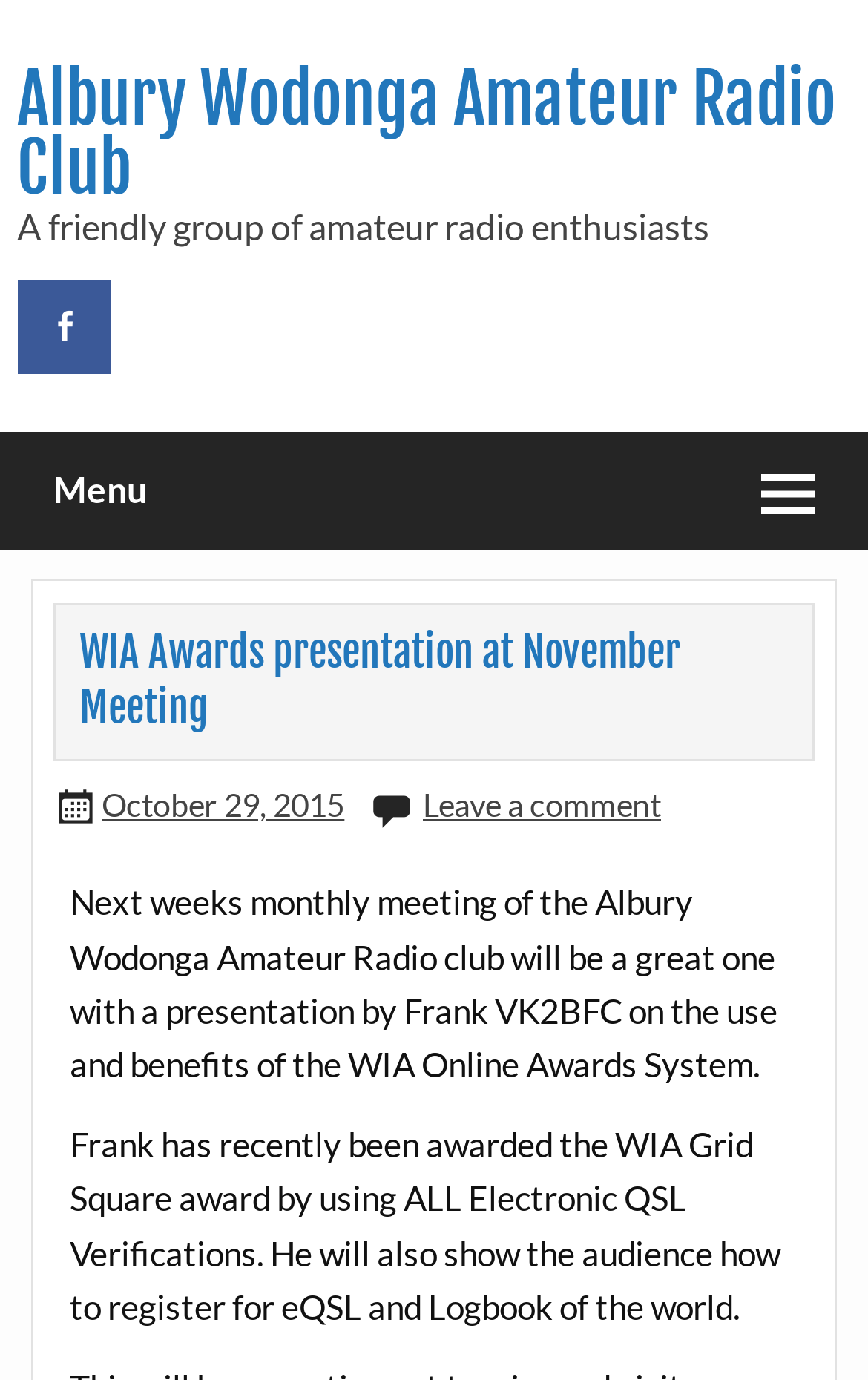Please respond in a single word or phrase: 
What is the purpose of the meeting mentioned on the webpage?

Presentation and discussion